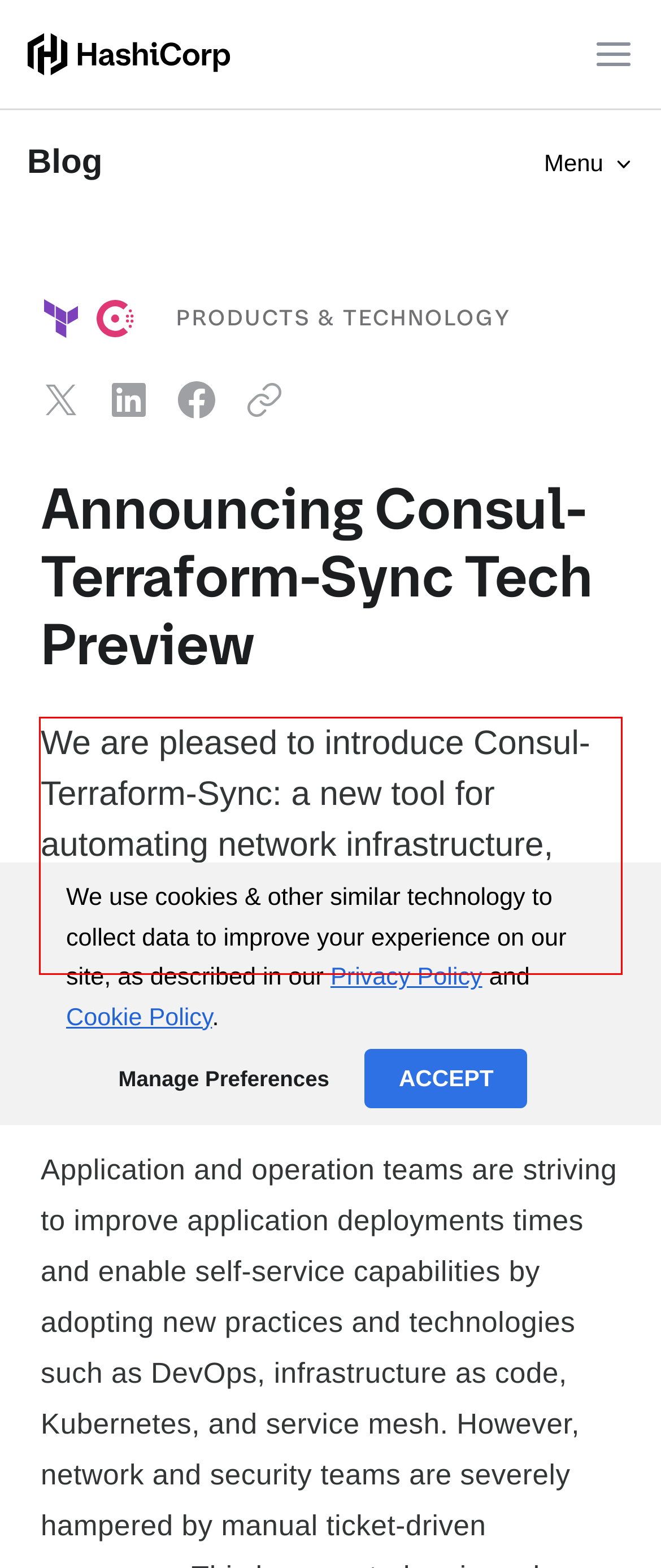Identify the text within the red bounding box on the webpage screenshot and generate the extracted text content.

We are pleased to introduce Consul-Terraform-Sync: a new tool for automating network infrastructure, powered by our robust Terraform provider ecosystem.